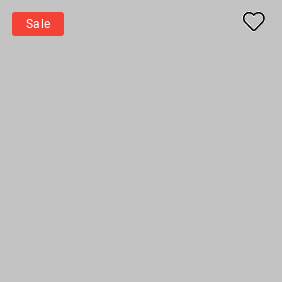What is the purpose of the heart icon?
Based on the image, provide your answer in one word or phrase.

Marking favorites